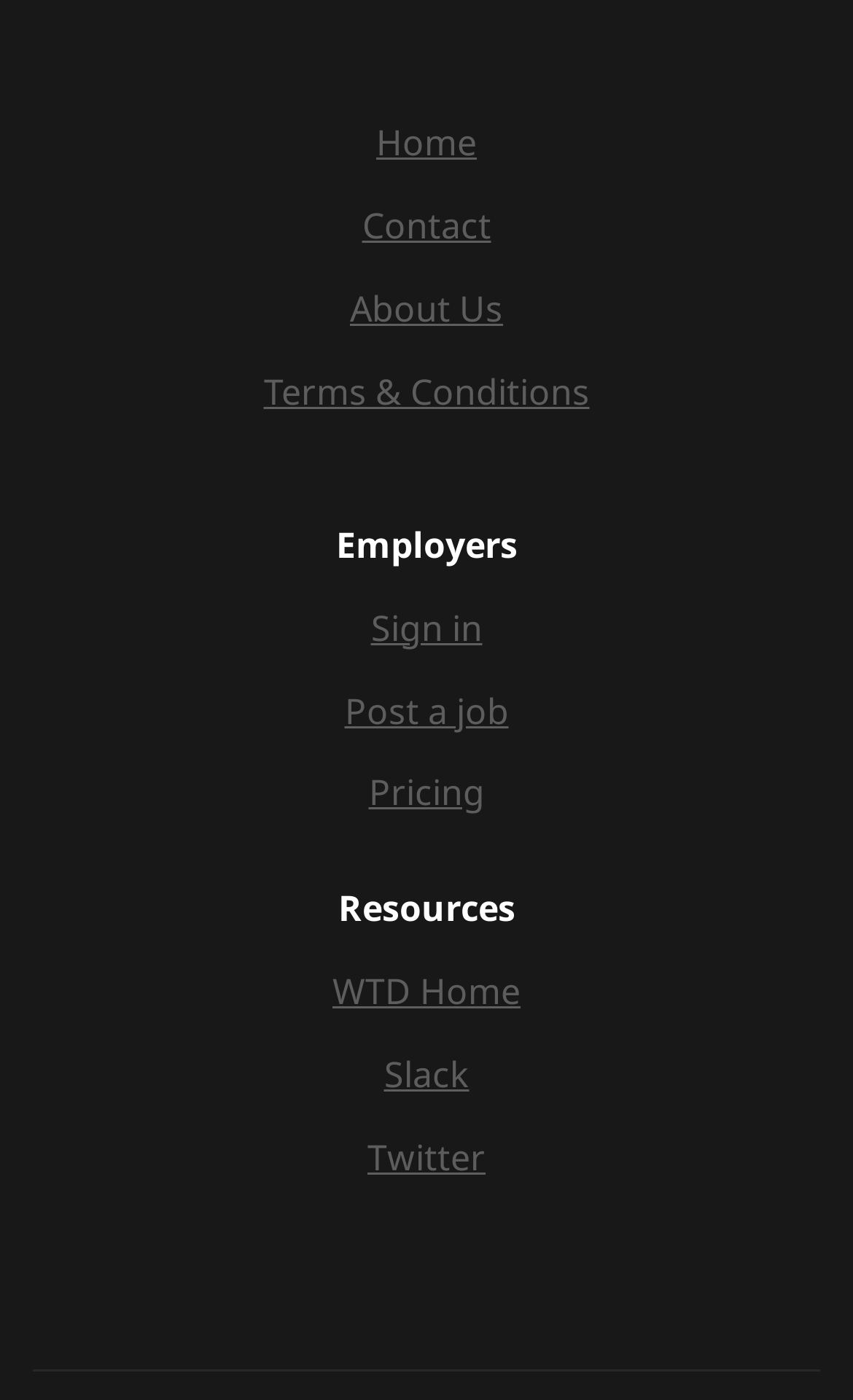Find the bounding box coordinates of the area that needs to be clicked in order to achieve the following instruction: "post a job". The coordinates should be specified as four float numbers between 0 and 1, i.e., [left, top, right, bottom].

[0.404, 0.49, 0.596, 0.524]